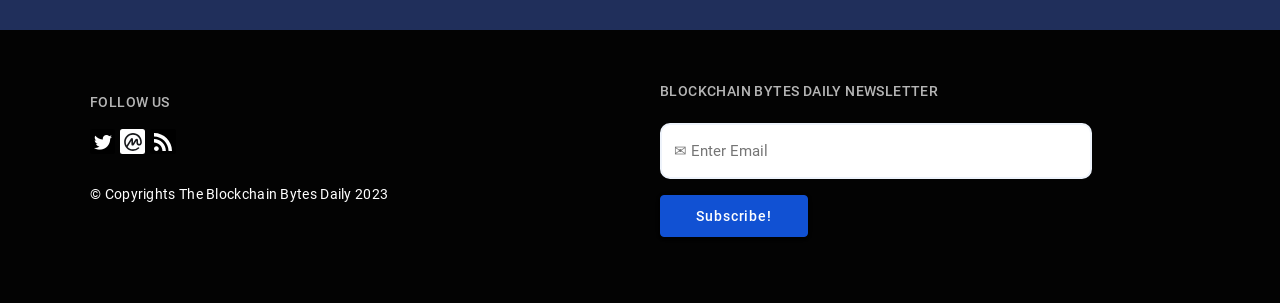Respond to the question with just a single word or phrase: 
How many social media links are present on the webpage?

Three